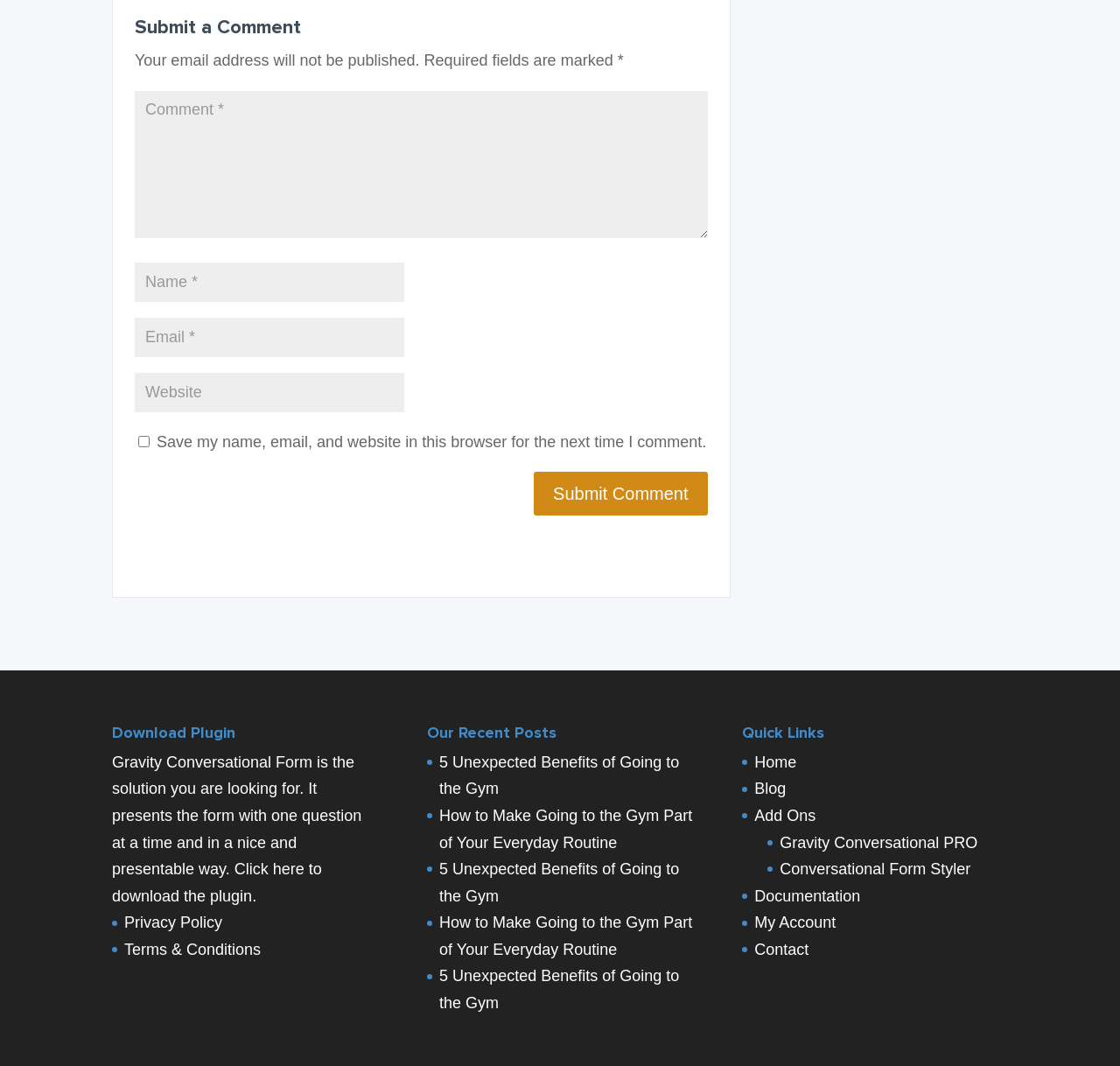What is the checkbox for?
Based on the image, answer the question in a detailed manner.

The checkbox is for saving the user's name, email, and website in the browser for the next time they comment, as indicated by the text 'Save my name, email, and website in this browser for the next time I comment.'